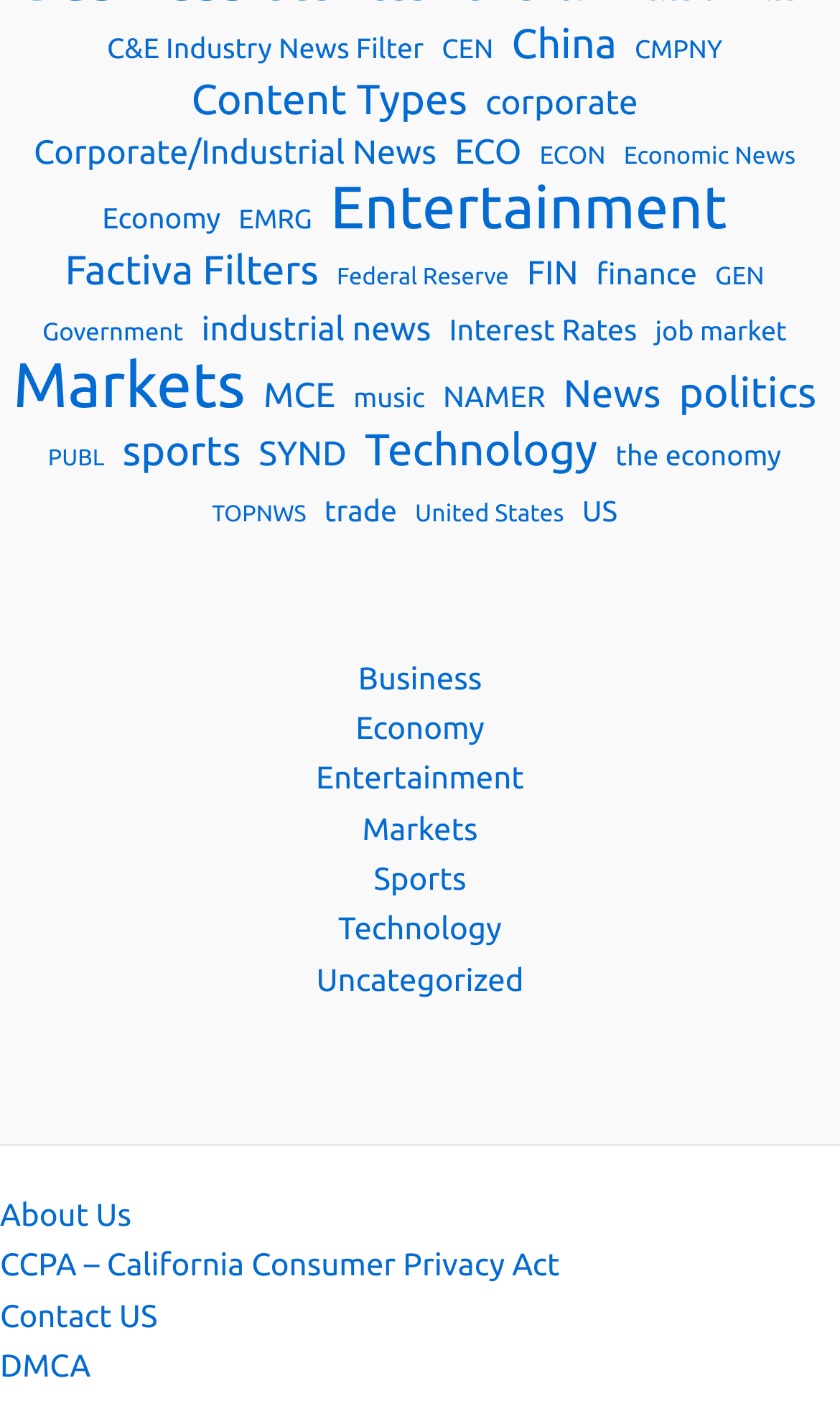Identify the coordinates of the bounding box for the element described below: "Federal Reserve". Return the coordinates as four float numbers between 0 and 1: [left, top, right, bottom].

[0.401, 0.181, 0.606, 0.217]